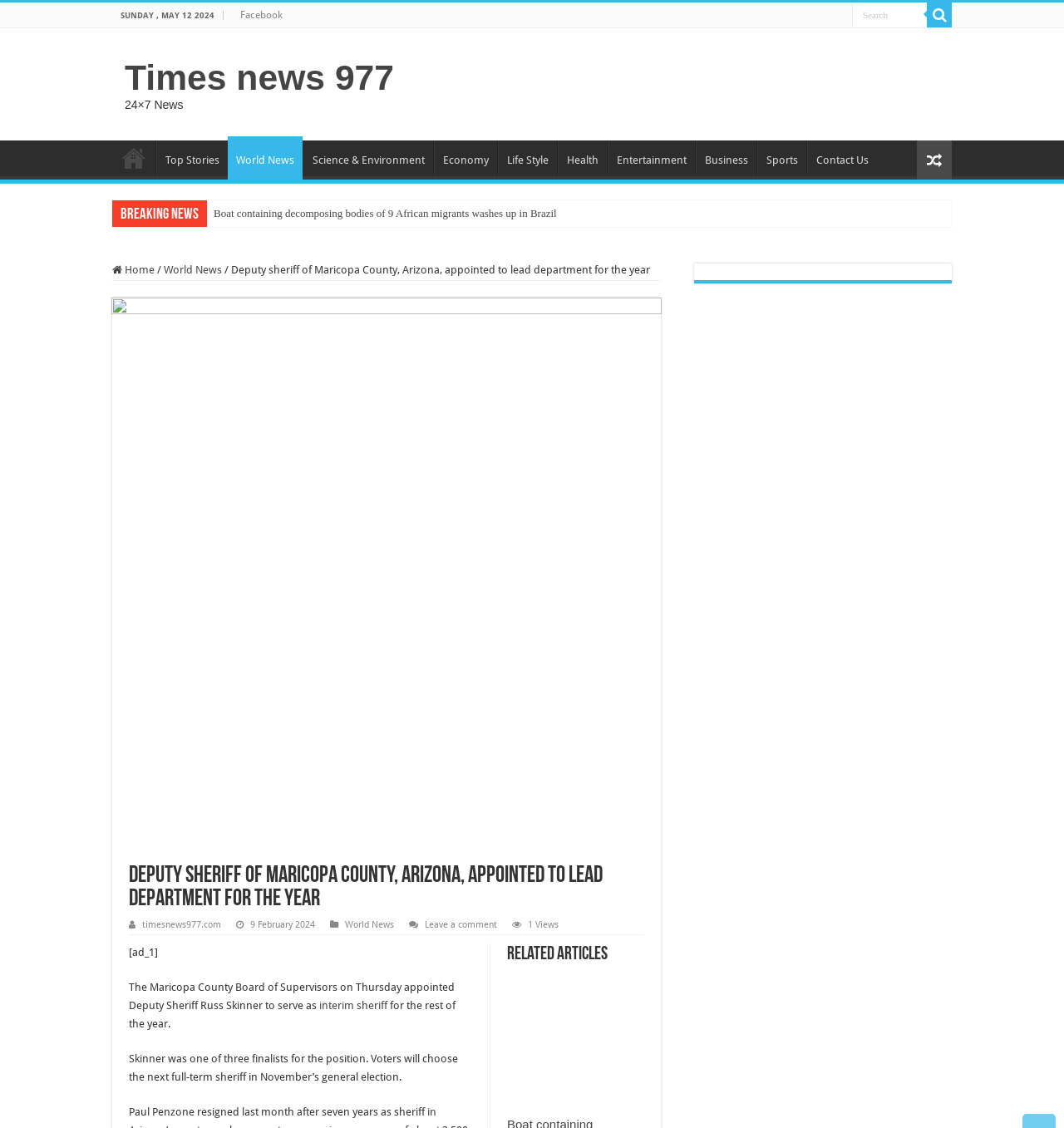What is the previous position of Paul Penzone?
Based on the image, give a one-word or short phrase answer.

sheriff